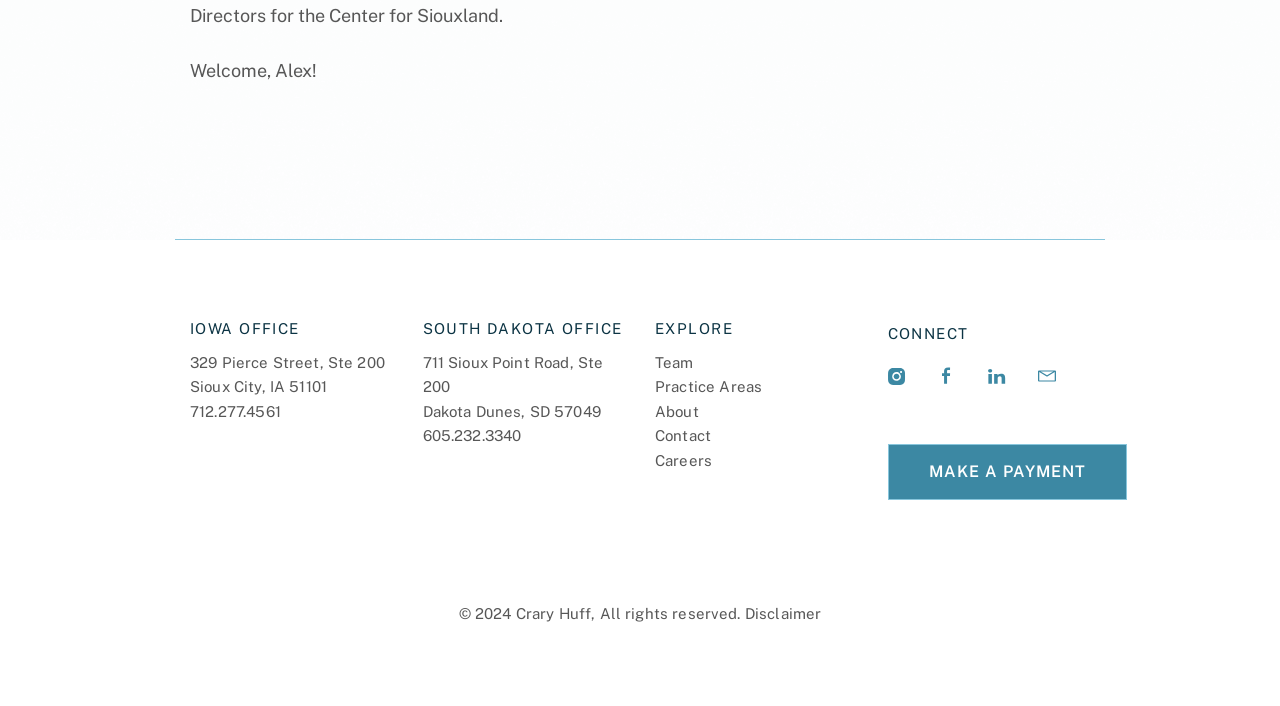Can you find the bounding box coordinates for the element to click on to achieve the instruction: "Make a payment"?

[0.693, 0.629, 0.88, 0.708]